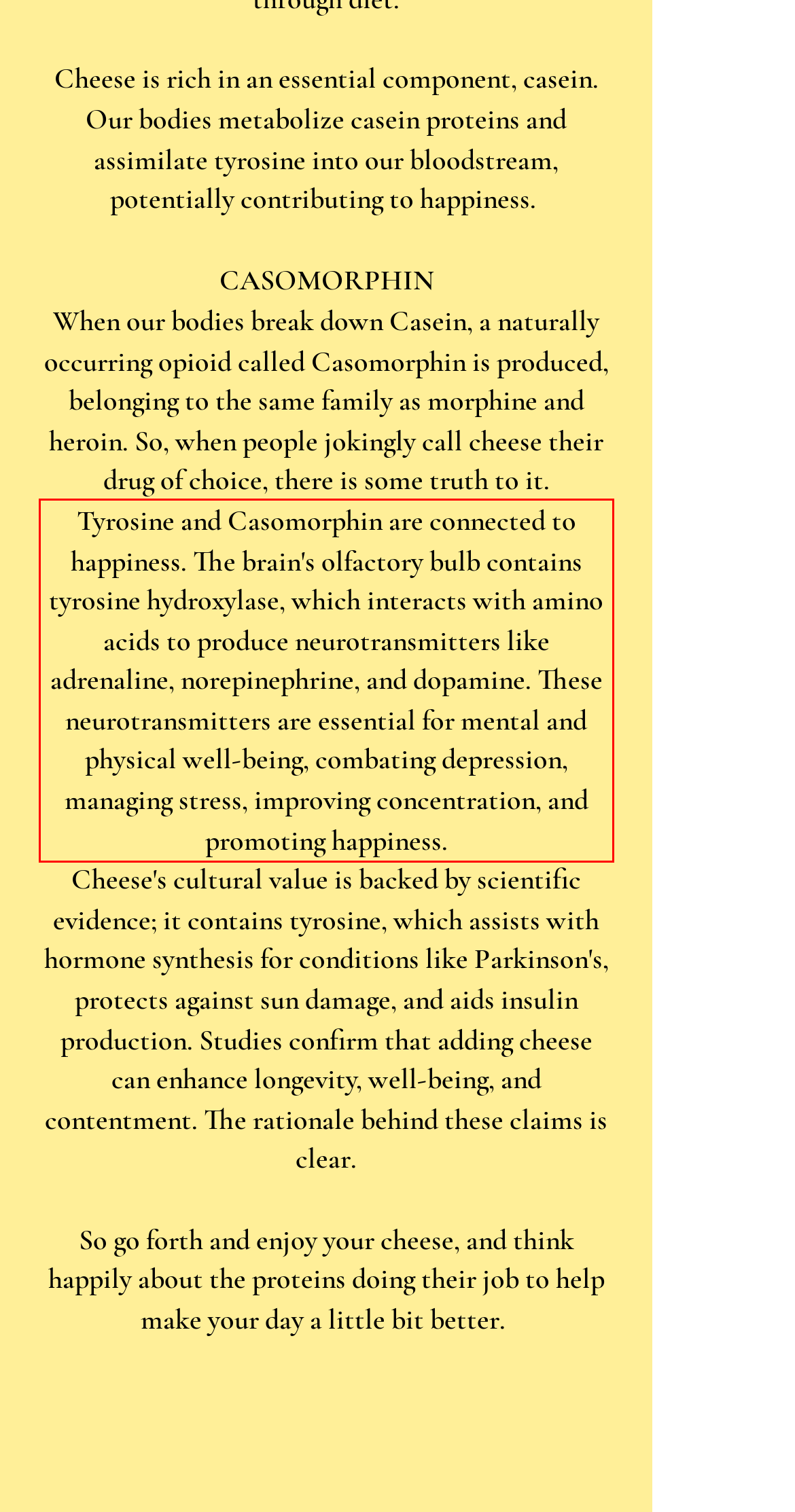Using the webpage screenshot, recognize and capture the text within the red bounding box.

Tyrosine and Casomorphin are connected to happiness. The brain's olfactory bulb contains tyrosine hydroxylase, which interacts with amino acids to produce neurotransmitters like adrenaline, norepinephrine, and dopamine. These neurotransmitters are essential for mental and physical well-being, combating depression, managing stress, improving concentration, and promoting happiness.​